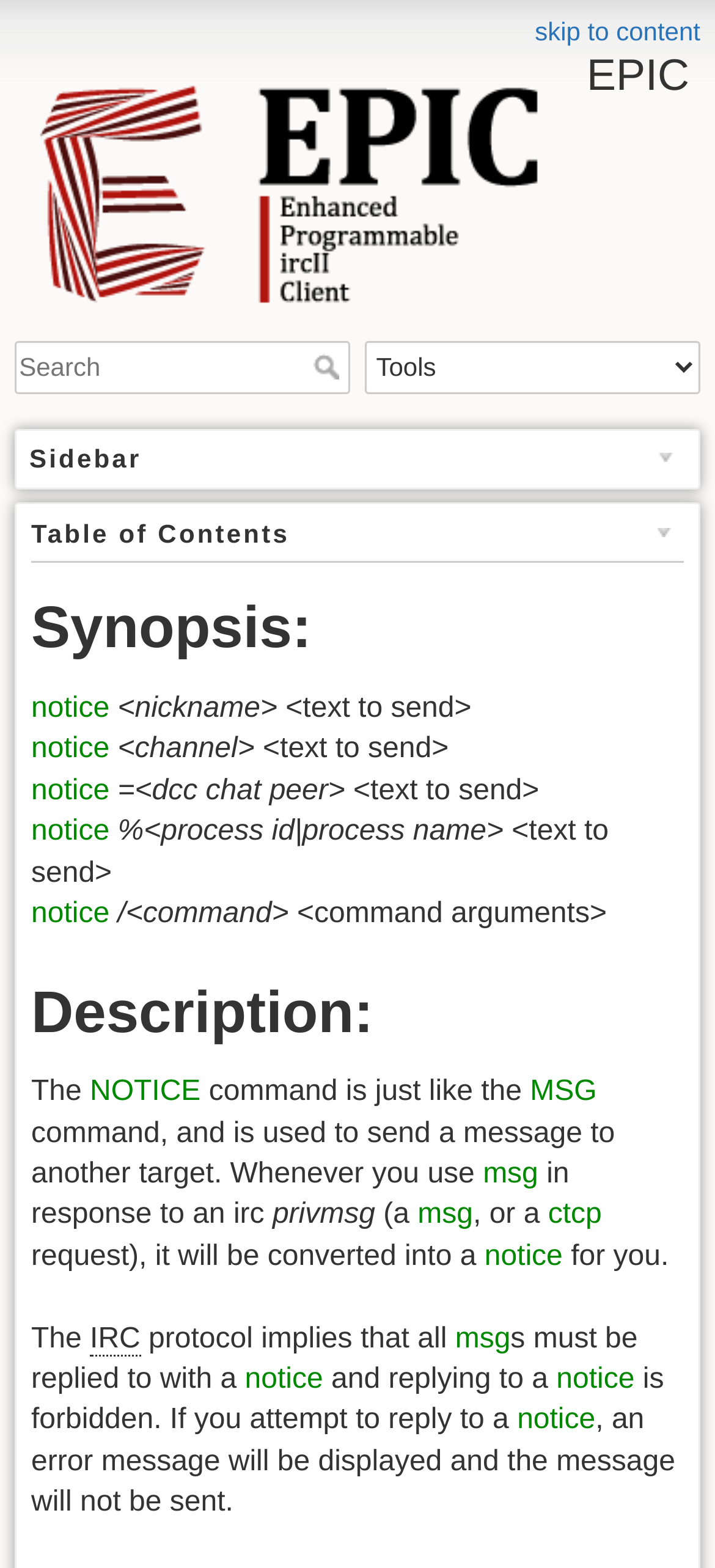Give a one-word or one-phrase response to the question: 
What is the function of the Search button?

Search for text